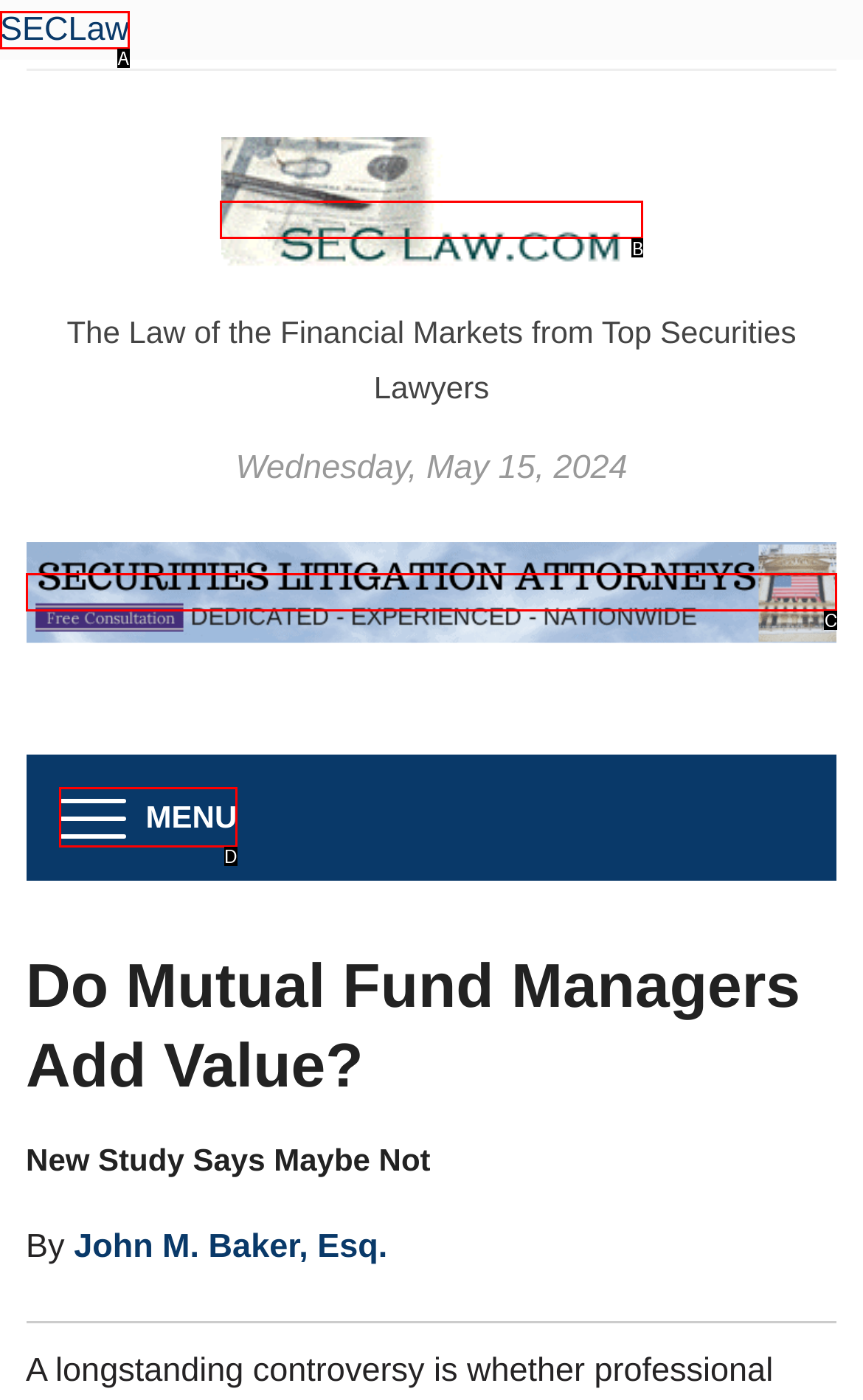Determine which option matches the element description: SECLaw
Reply with the letter of the appropriate option from the options provided.

A